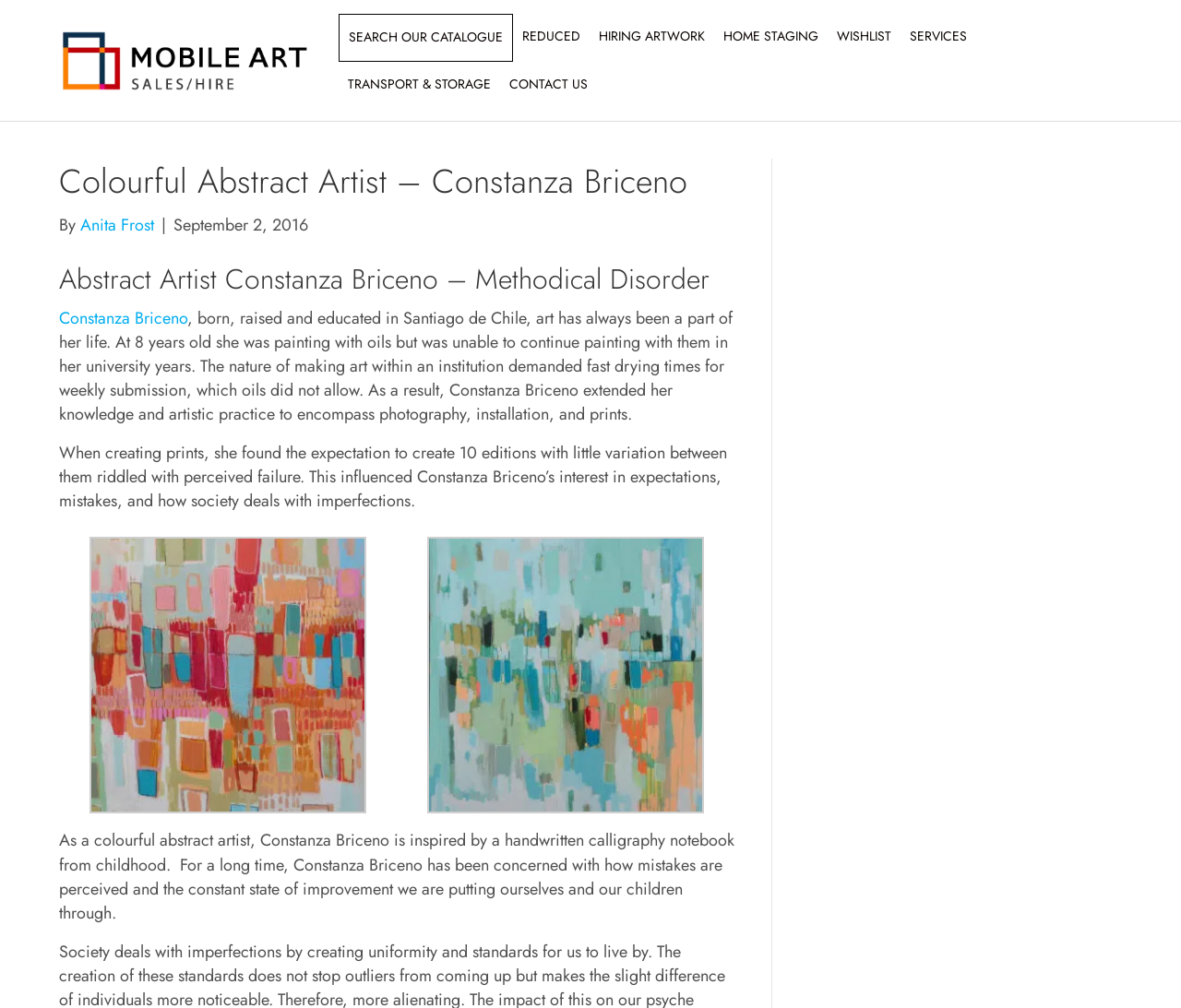Find the bounding box coordinates of the clickable area that will achieve the following instruction: "Search our catalogue".

[0.288, 0.015, 0.434, 0.06]